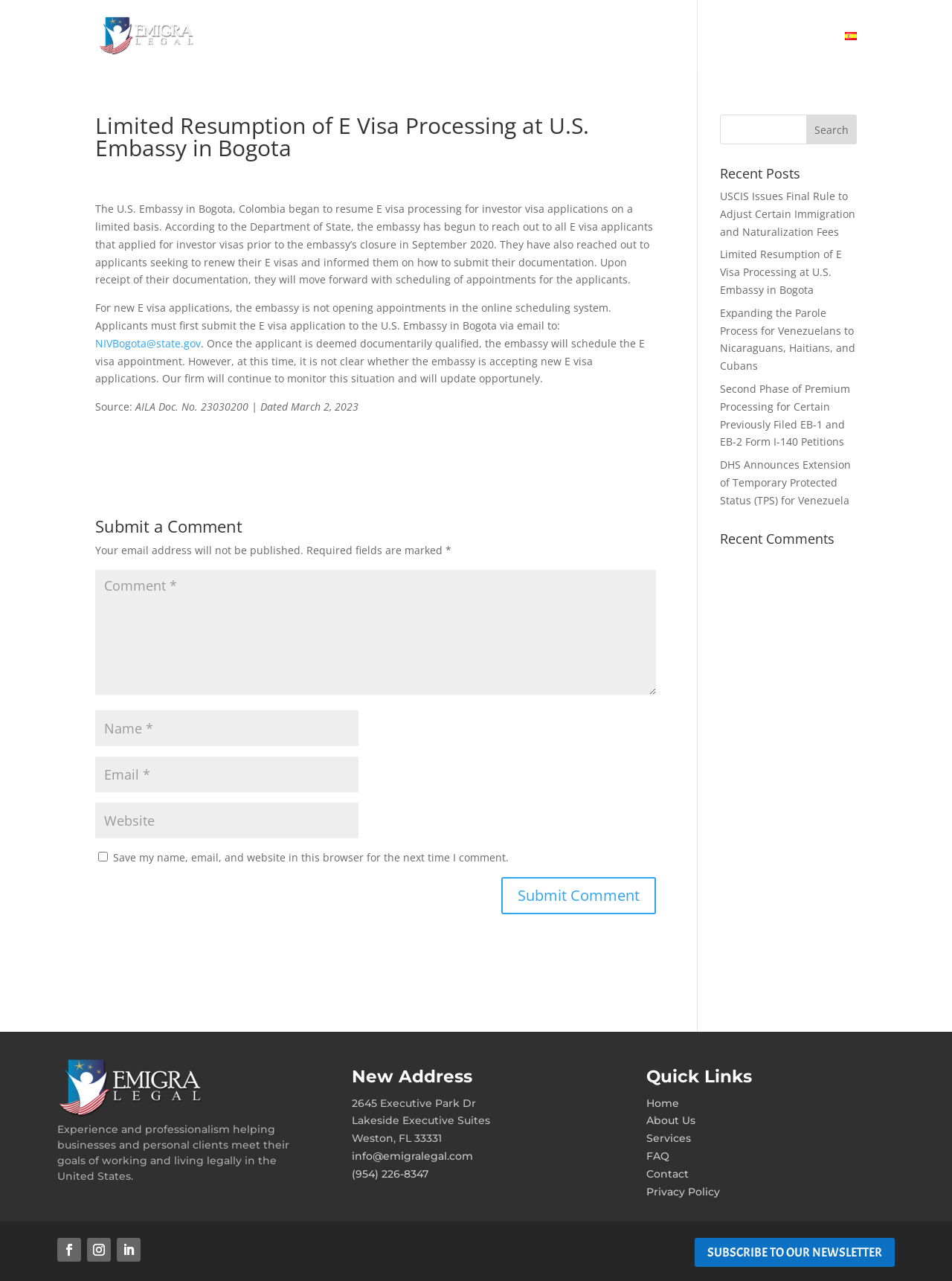What is the address of the law firm?
Please provide a detailed and thorough answer to the question.

The address of the law firm can be found in the 'New Address' section of the webpage, where it is stated as '2645 Executive Park, Weston, FL 33331'.